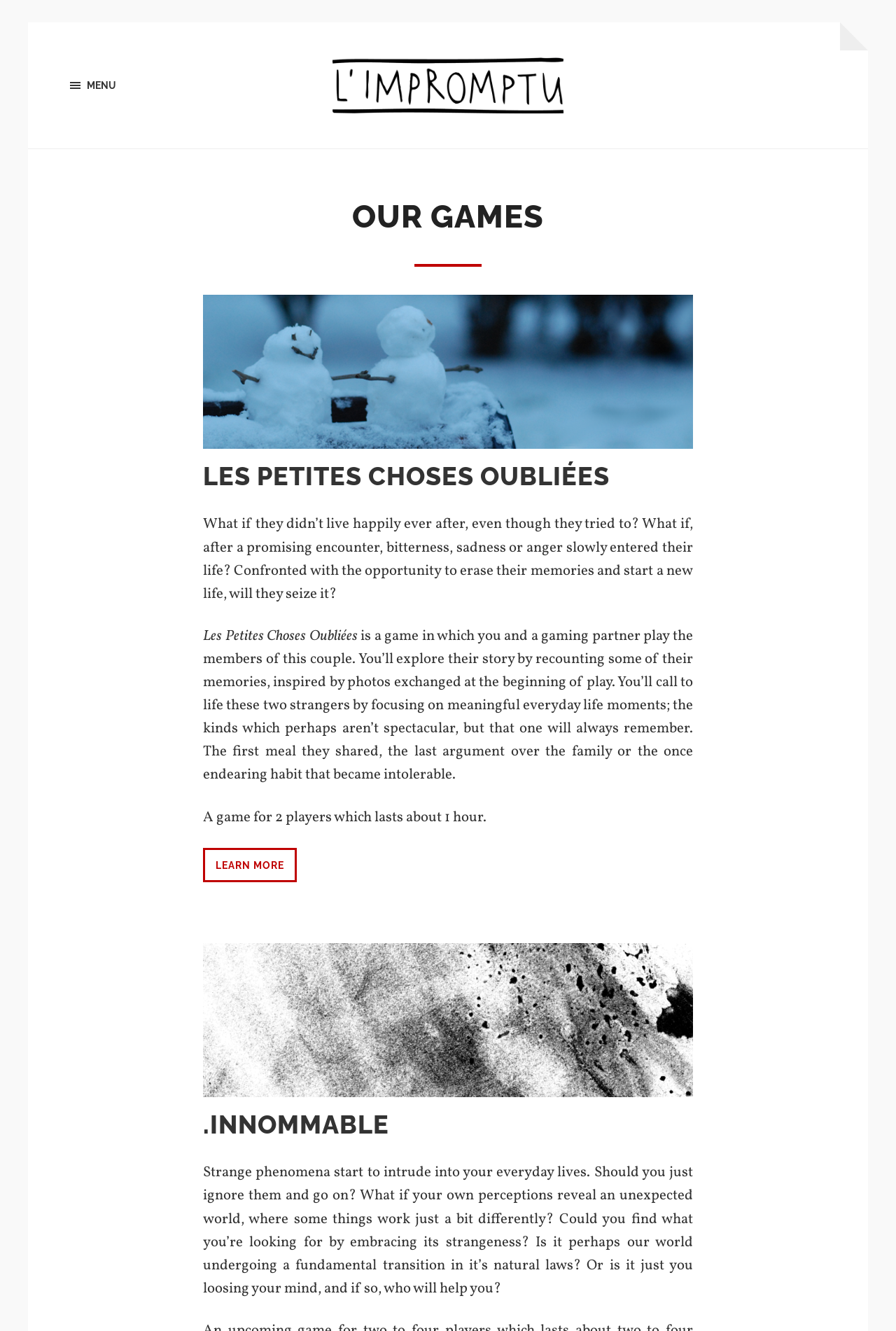Respond to the question below with a single word or phrase:
What is the theme of the game 'Innommable'?

Strange phenomena